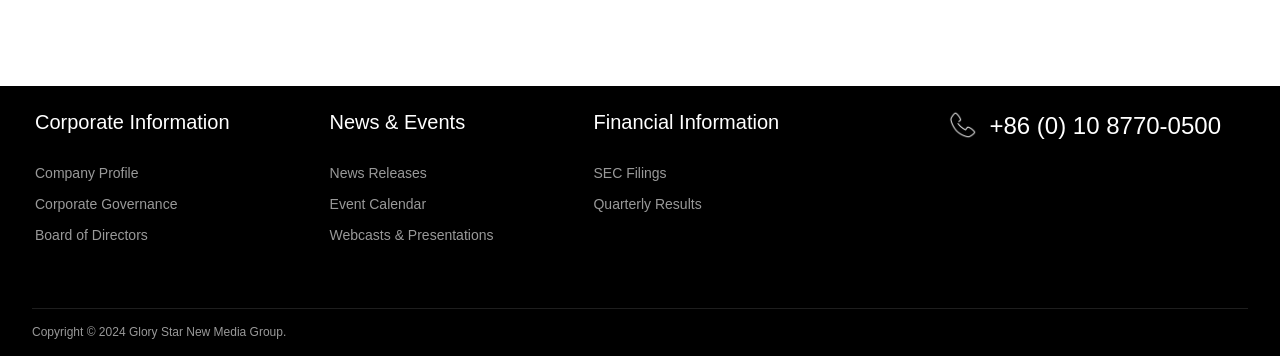Identify the bounding box coordinates for the element you need to click to achieve the following task: "Contact the company". Provide the bounding box coordinates as four float numbers between 0 and 1, in the form [left, top, right, bottom].

[0.768, 0.315, 0.954, 0.391]